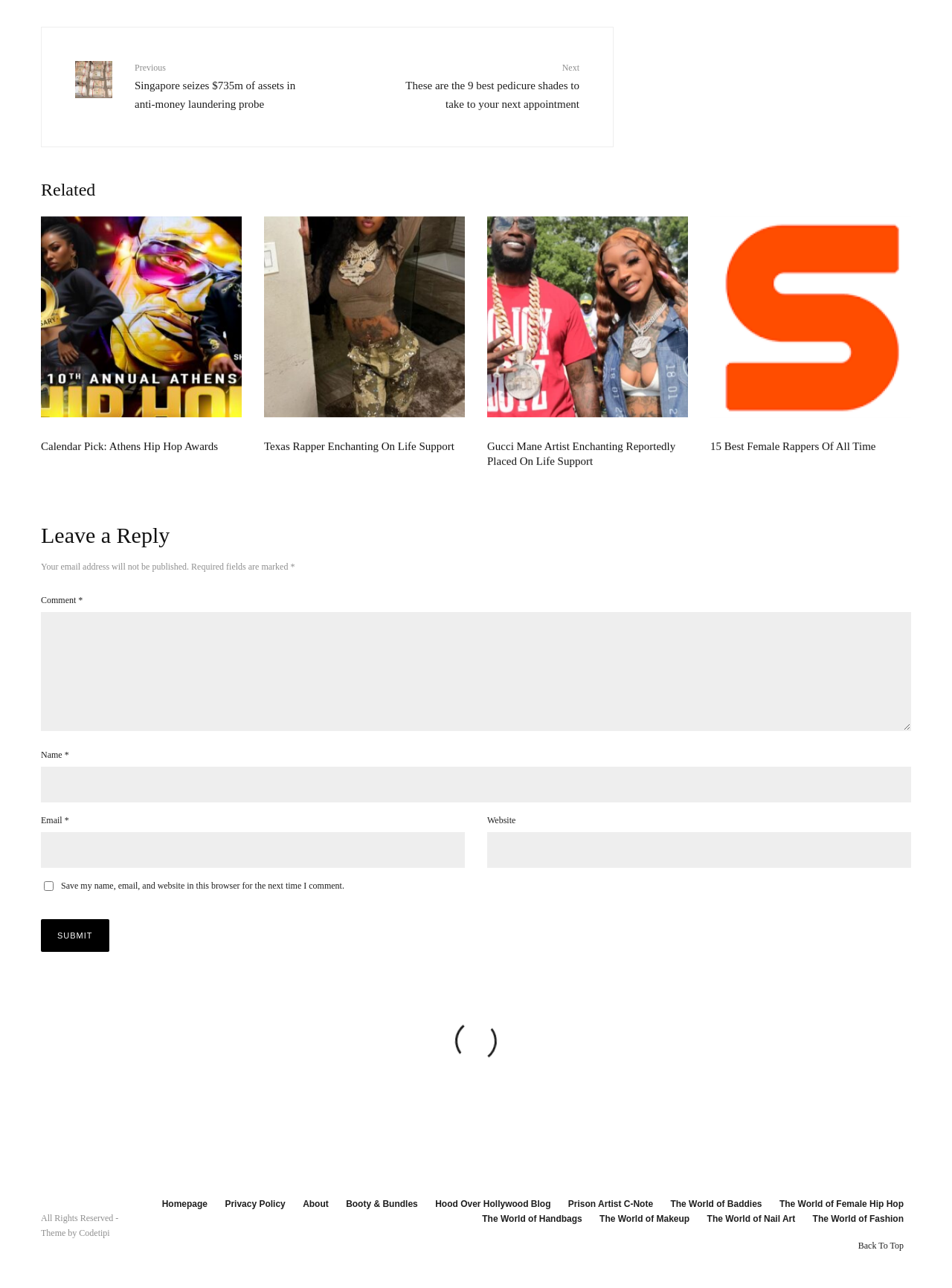Please identify the bounding box coordinates of the clickable area that will allow you to execute the instruction: "Click on the 'Calendar Pick: Athens Hip Hop Awards' article".

[0.043, 0.348, 0.254, 0.376]